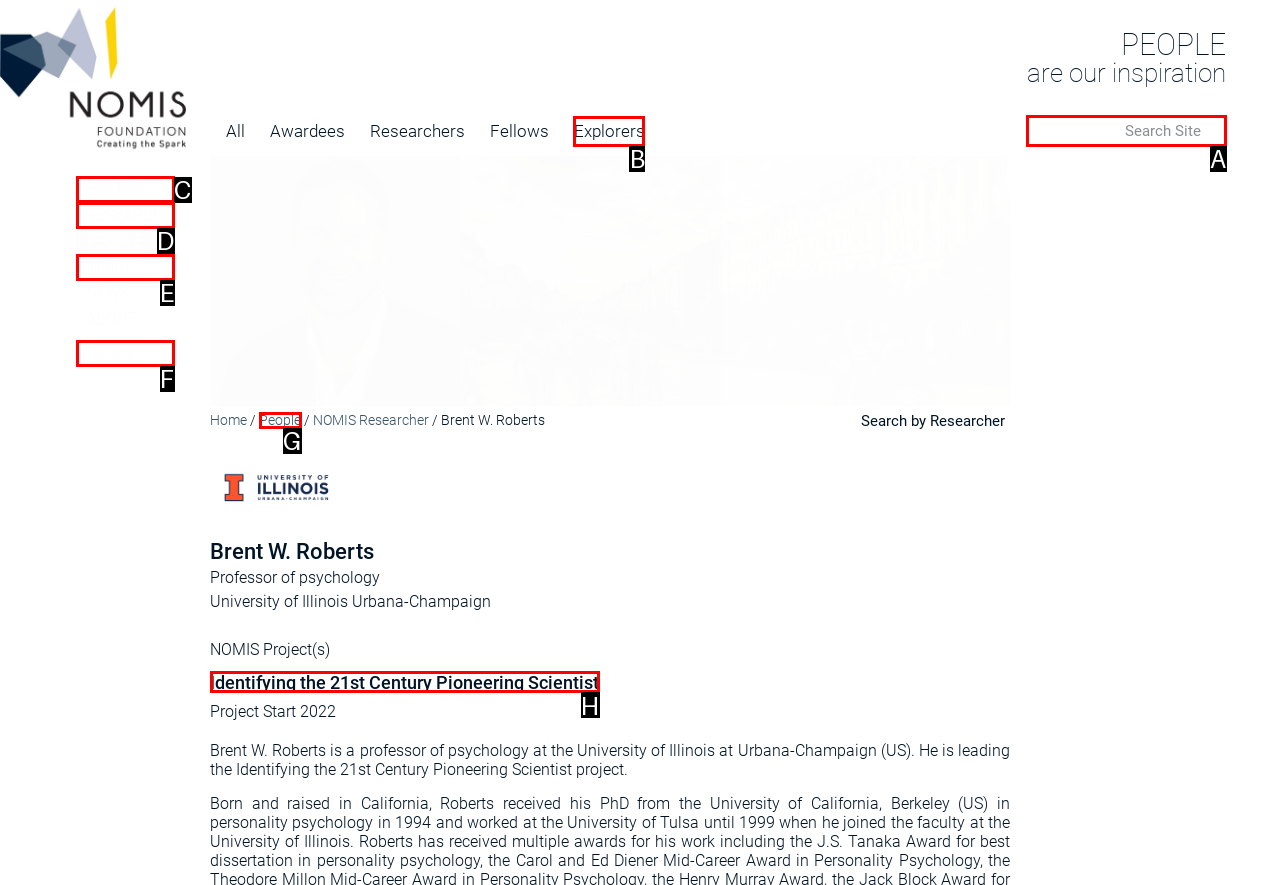Determine the letter of the UI element that you need to click to perform the task: Click the 'Search' icon.
Provide your answer with the appropriate option's letter.

None